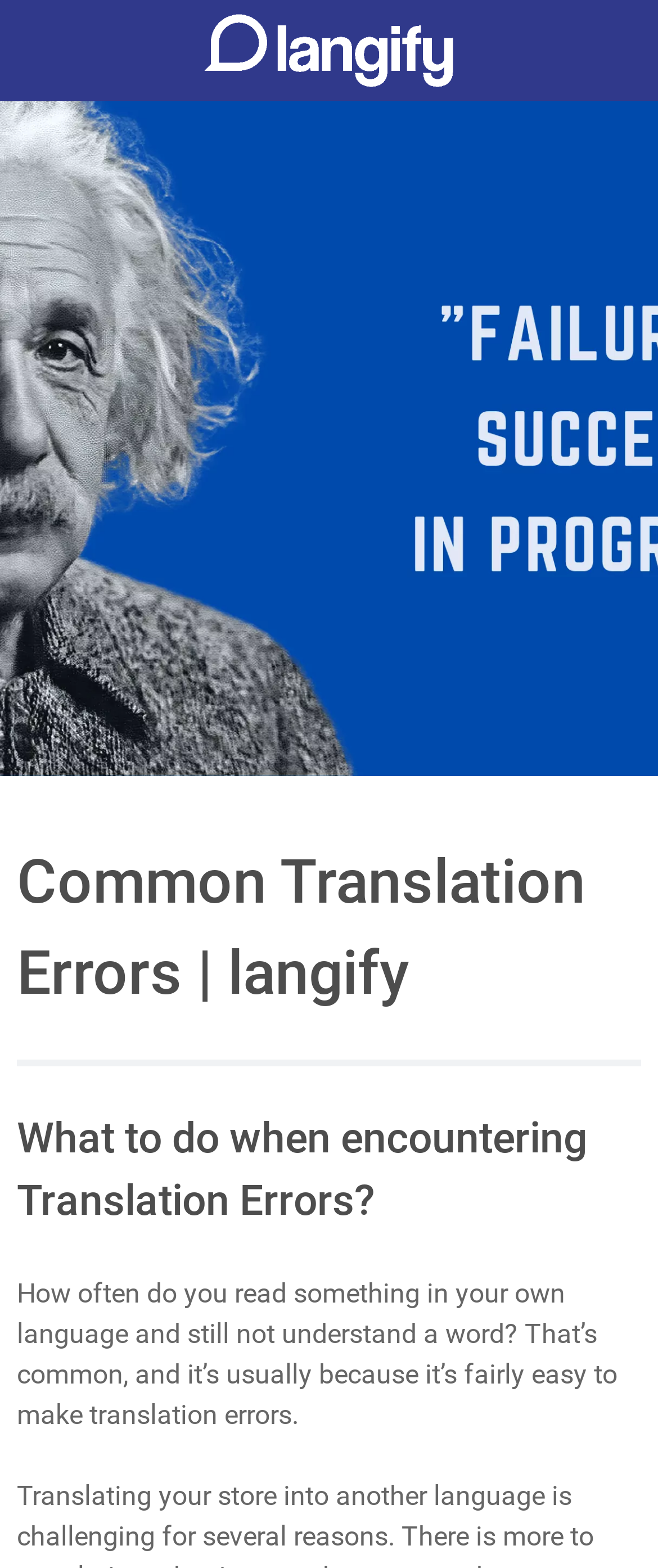What is required to subscribe for free?
Answer the question in as much detail as possible.

To subscribe for free, users need to provide their name and email address, as indicated by the required textboxes labeled 'Name' and 'Email'.